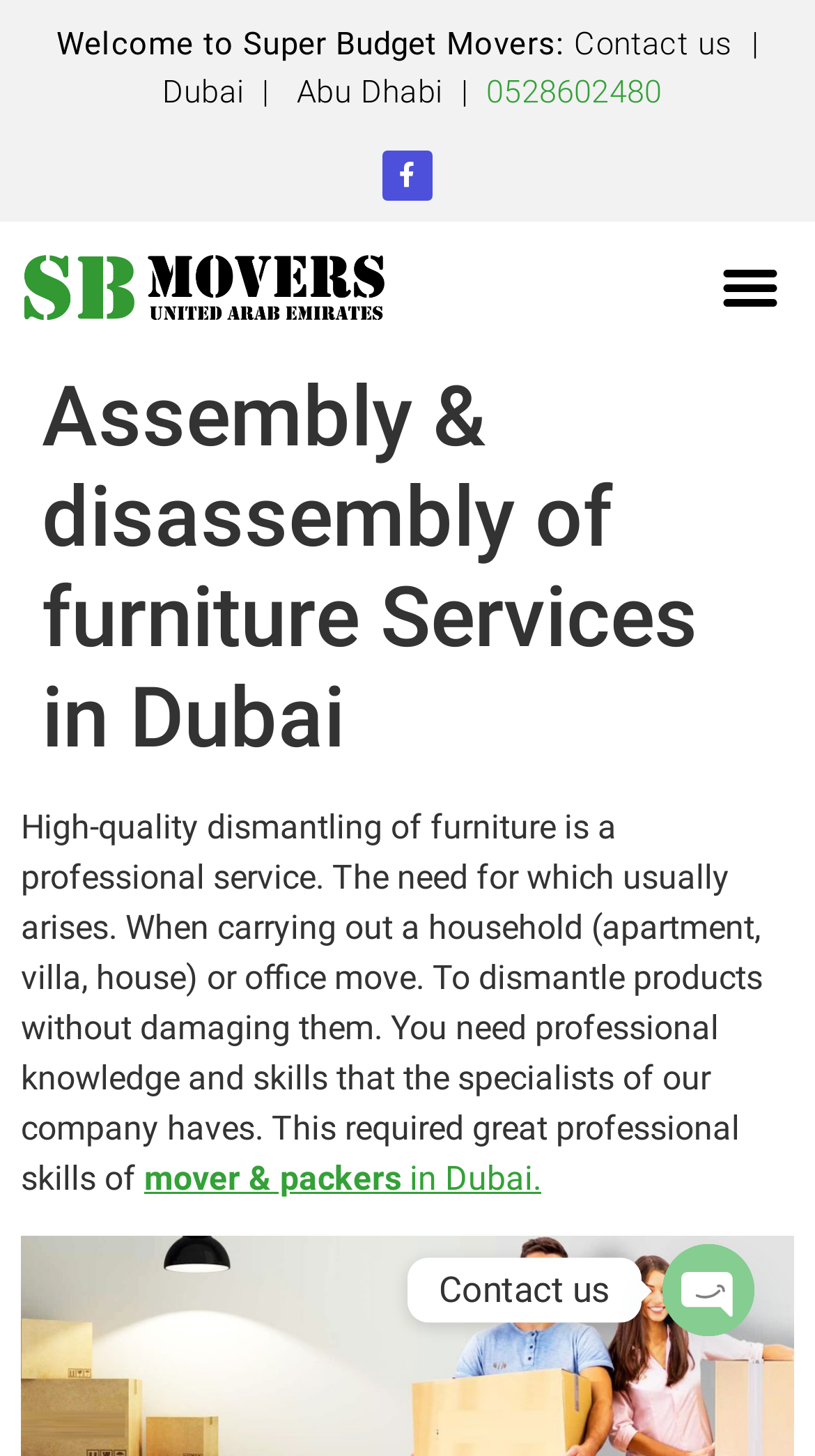What is the location of the service?
Please elaborate on the answer to the question with detailed information.

The locations of the service can be found in the top navigation bar, where it lists 'Dubai' and 'Abu Dhabi' as separate links.